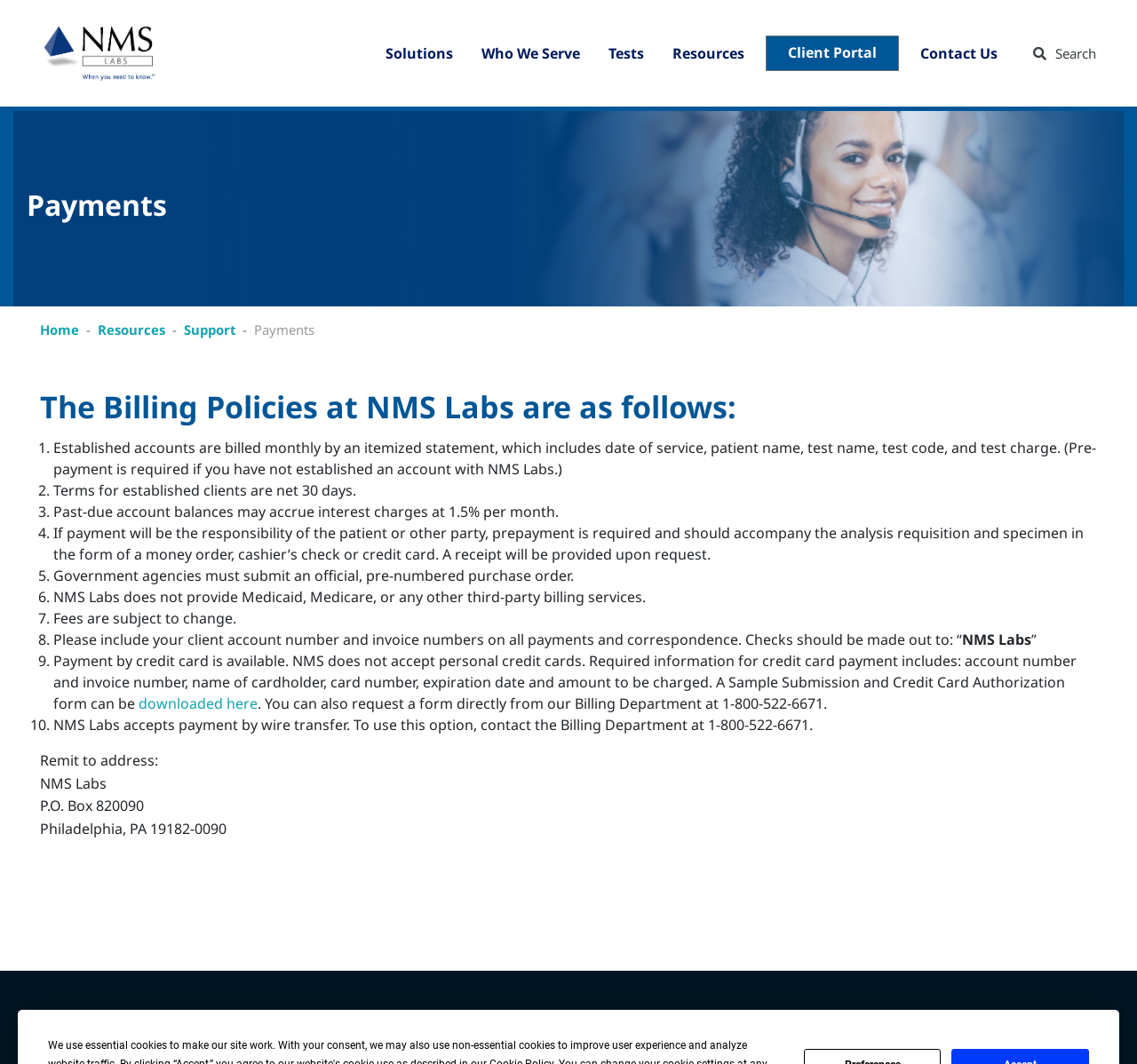What is the address to remit payment to?
Use the screenshot to answer the question with a single word or phrase.

P.O. Box 820090, Philadelphia, PA 19182-0090